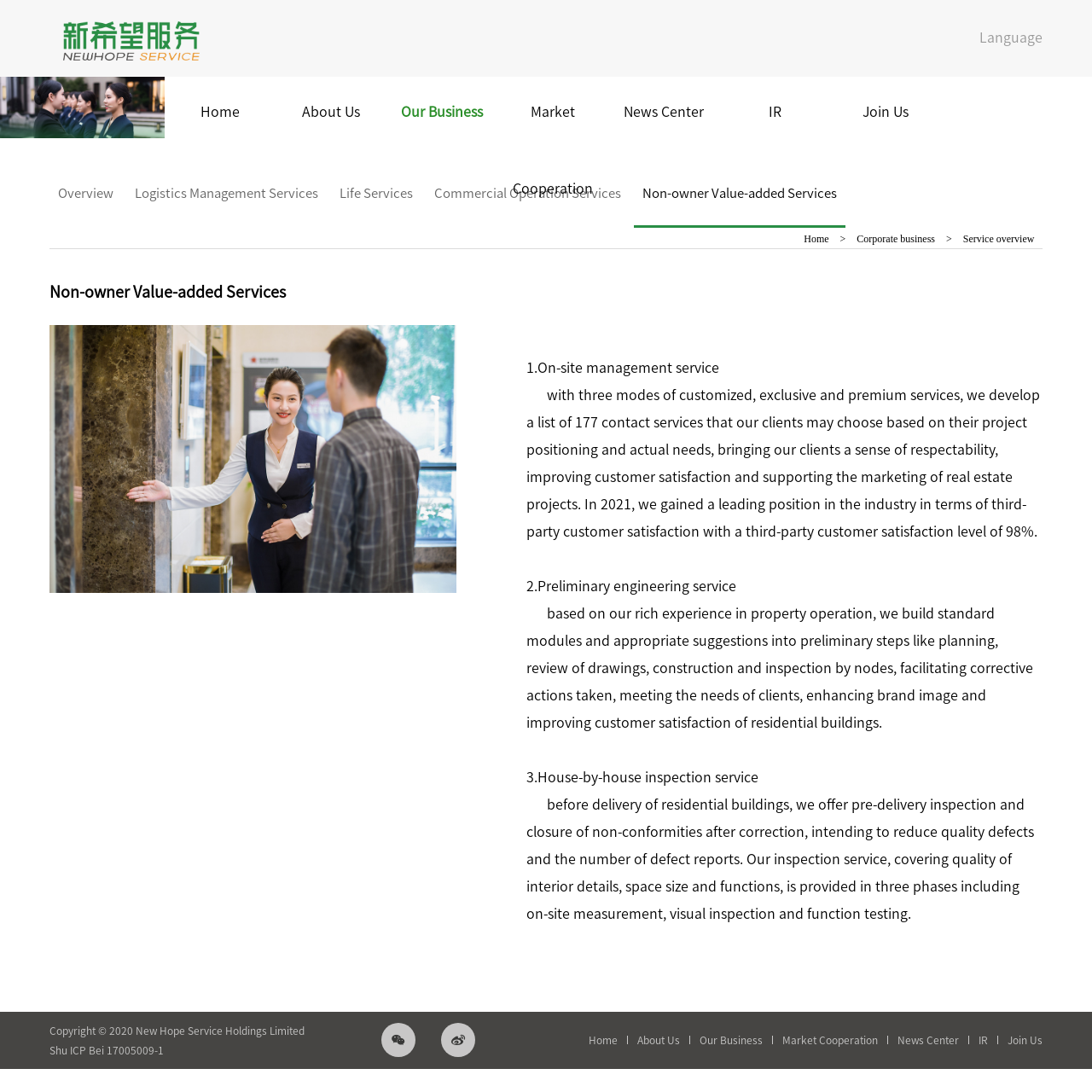Elaborate on the webpage's design and content in a detailed caption.

This webpage is about New Hope Service Holdings Limited, specifically focusing on their non-owner value-added services. At the top left corner, there is a logo image accompanied by a link. To the right of the logo, there is a language selection option. 

The main navigation menu is located at the top center, consisting of 8 links: Home, About Us, Our Business, Market Cooperation, News Center, IR, and Join Us. 

Below the navigation menu, there are two sections of links. The first section has 7 links, including Overview, Logistics Management Services, Life Services, Commercial Operation Services, and Non-owner Value-added Services. The second section has 5 links, including Home, Corporate business, Service overview, and two more links with the same text as "Home".

The main content of the webpage is divided into three sections, each describing a different non-owner value-added service. The first section is about on-site management service, which provides customized, exclusive, and premium services to clients. The second section is about preliminary engineering service, which offers standard modules and suggestions to facilitate corrective actions. The third section is about house-by-house inspection service, which provides pre-delivery inspection and closure of non-conformities after correction.

At the bottom of the webpage, there is a copyright notice and a link to "Shu ICP Bei 17005009-1". There are also social media sharing links, including "Share to wechat" and a WeChat icon. Additionally, there is a secondary navigation menu at the bottom, which duplicates the main navigation menu at the top.